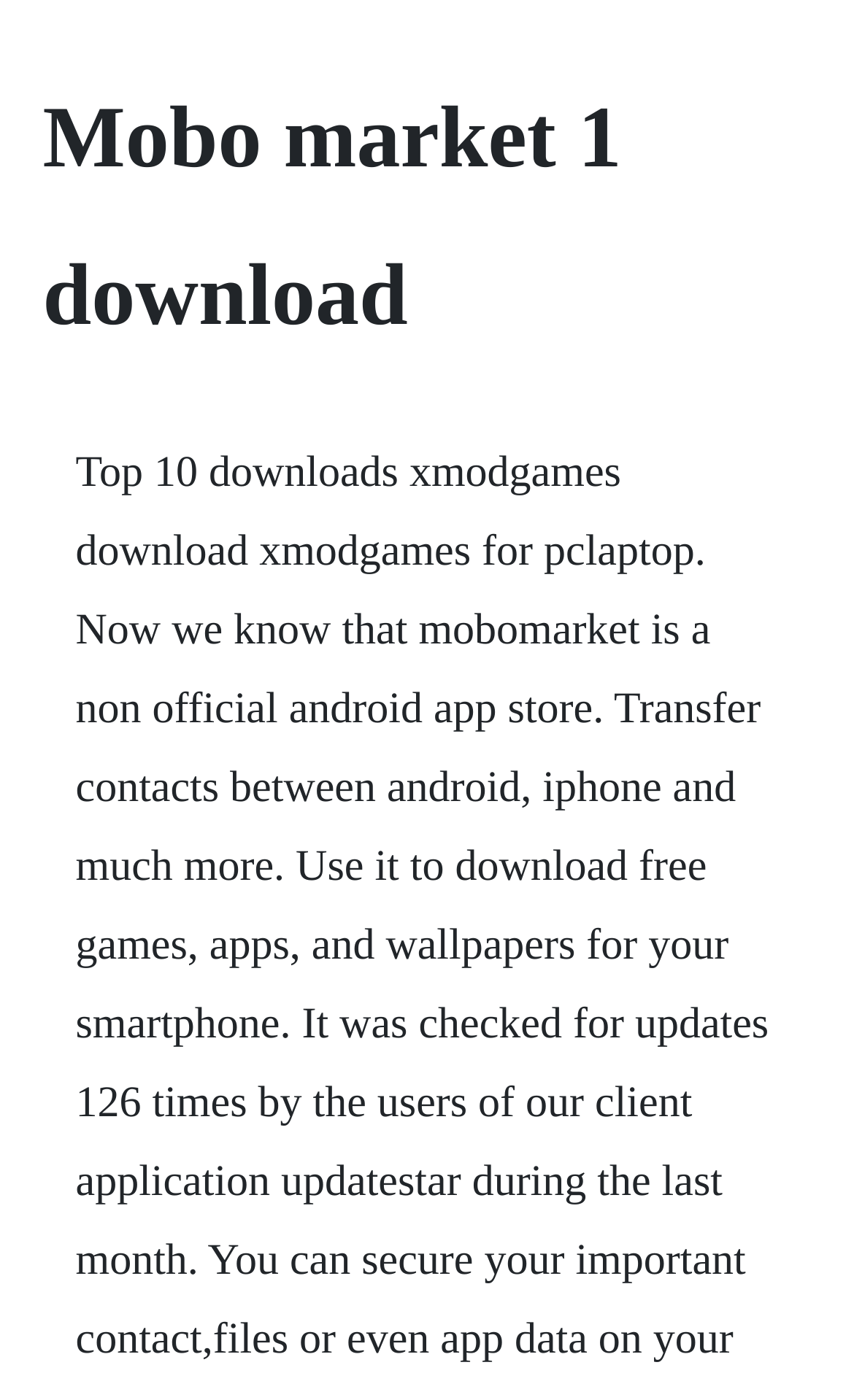Extract the primary heading text from the webpage.

Mobo market 1 download